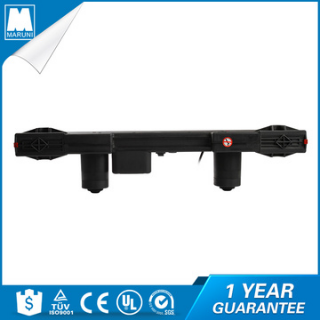Provide an in-depth description of the image.

The image features a sleek and modern DC motor designed specifically for electric adjustable beds. It showcases a rectangular, robust black body with two prominent motors on either side, indicating its powerful functionality. Prominently displayed in the corner are certifications, including TUV and CE, signifying compliance with international safety and quality standards. The visual is framed by a light blue background, emphasizing the product within a professional and appealing presentation. Additionally, a banner at the bottom states "1 YEAR GUARANTEE," highlighting the manufacturer's commitment to quality and customer satisfaction. This motor is a critical component for enhancing the functionality and adjustability of massage chairs and electric beds.